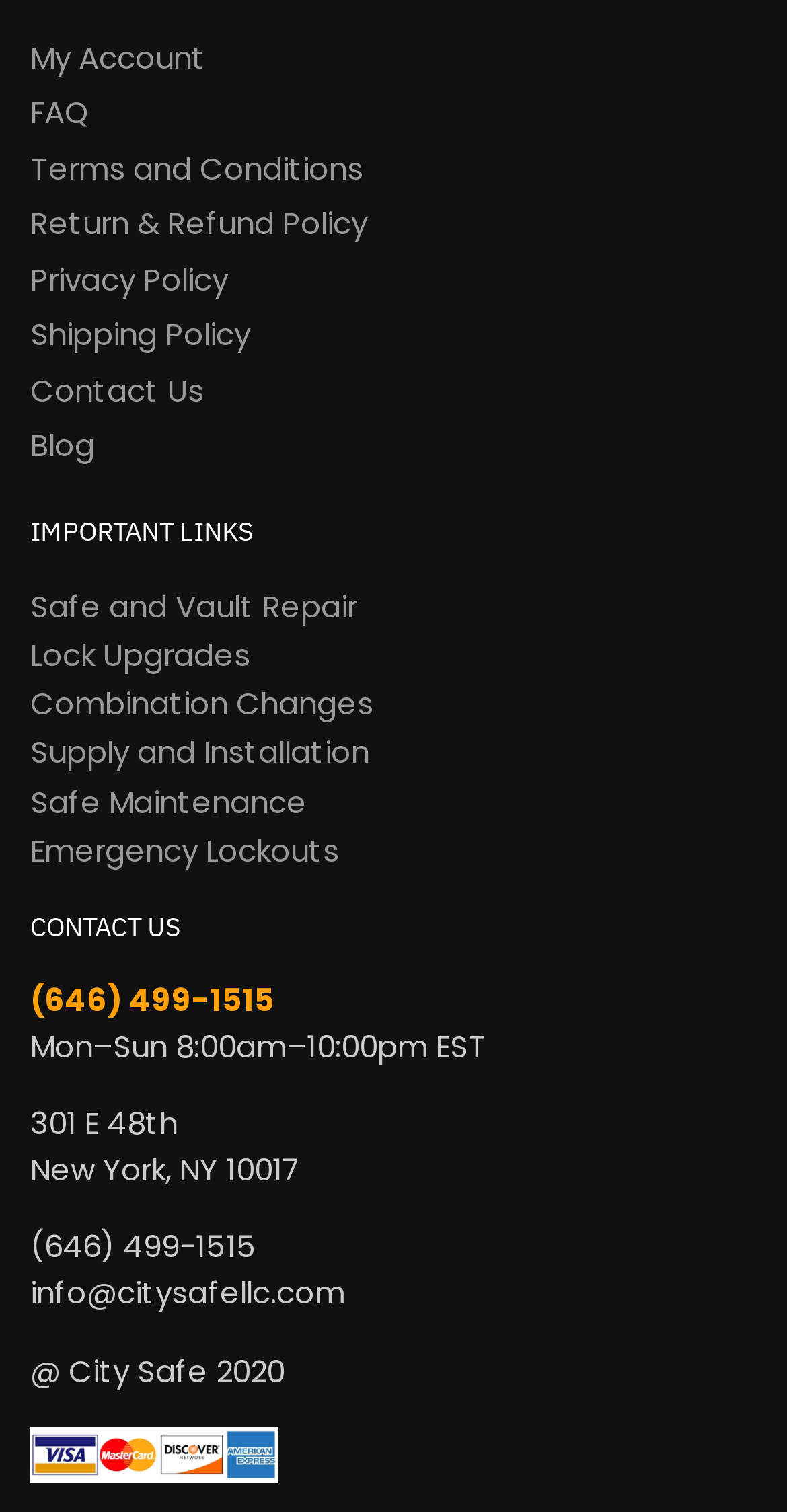Extract the bounding box coordinates for the UI element described by the text: "Privacy Policy". The coordinates should be in the form of [left, top, right, bottom] with values between 0 and 1.

[0.038, 0.17, 0.29, 0.198]